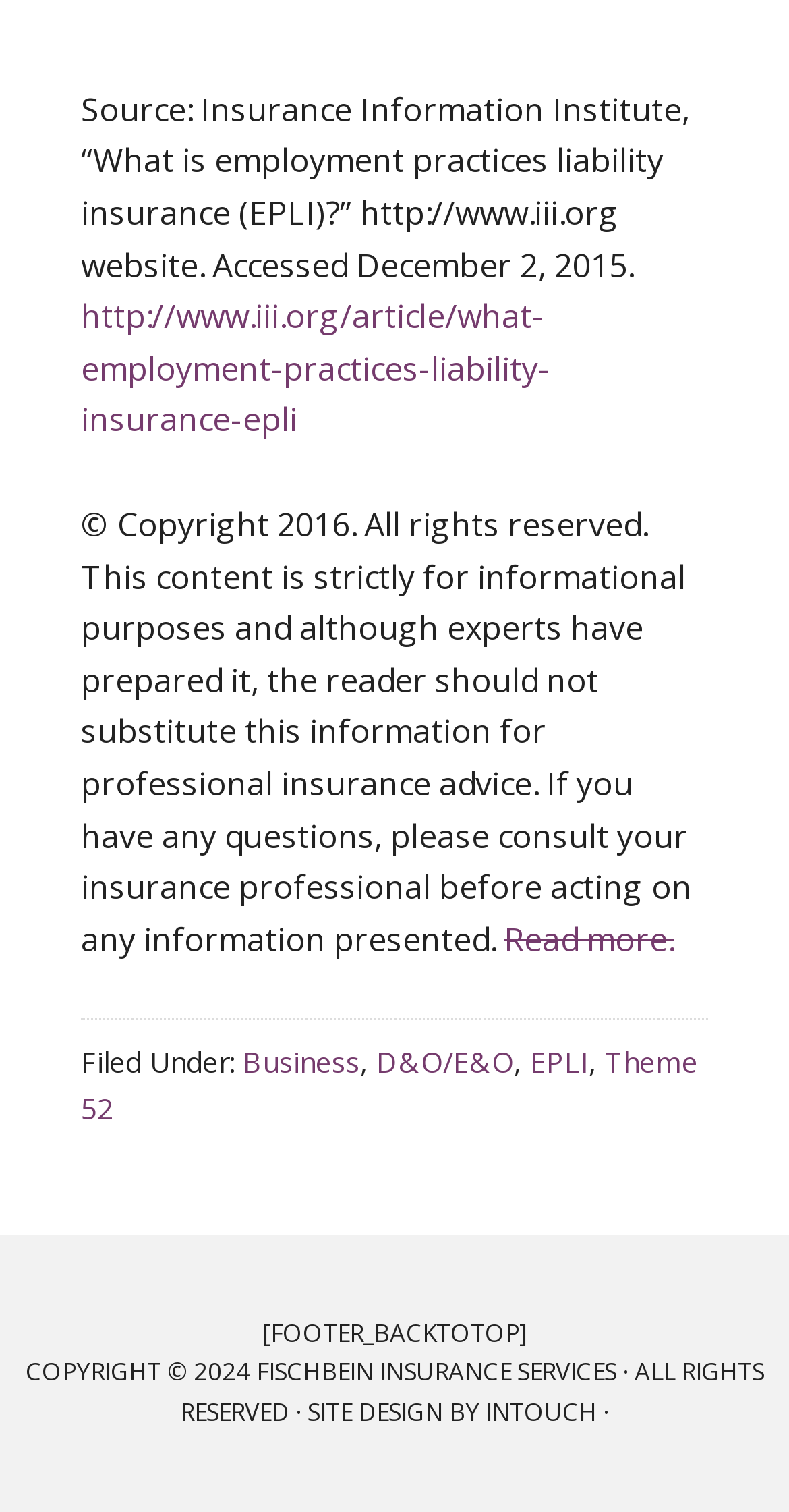Provide the bounding box coordinates for the area that should be clicked to complete the instruction: "access the EPLI page".

[0.672, 0.69, 0.746, 0.715]